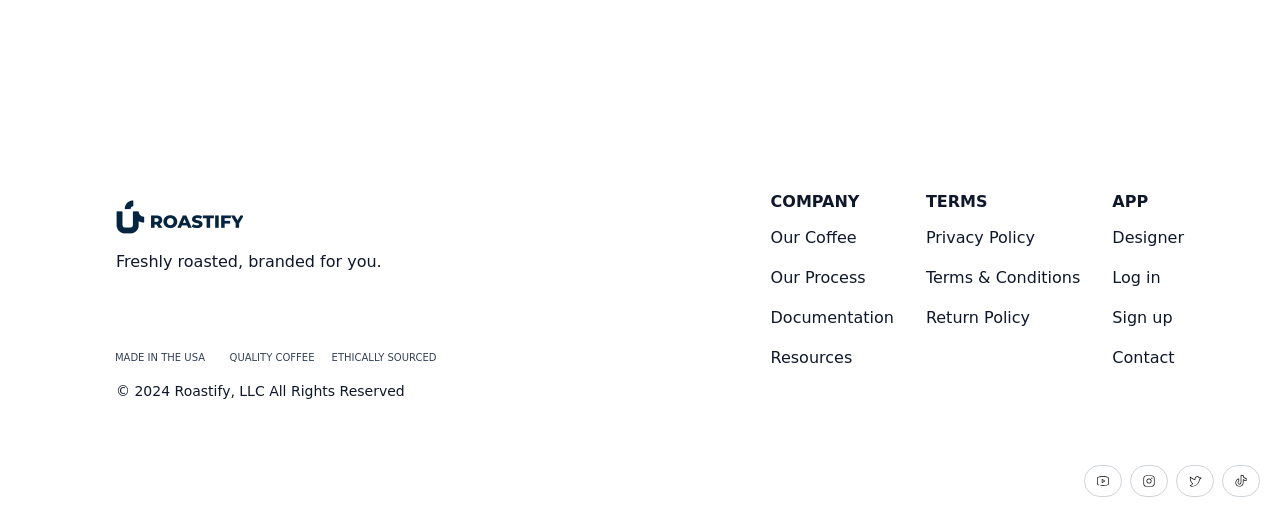Please find the bounding box coordinates in the format (top-left x, top-left y, bottom-right x, bottom-right y) for the given element description. Ensure the coordinates are floating point numbers between 0 and 1. Description: Documentation

[0.602, 0.601, 0.698, 0.638]